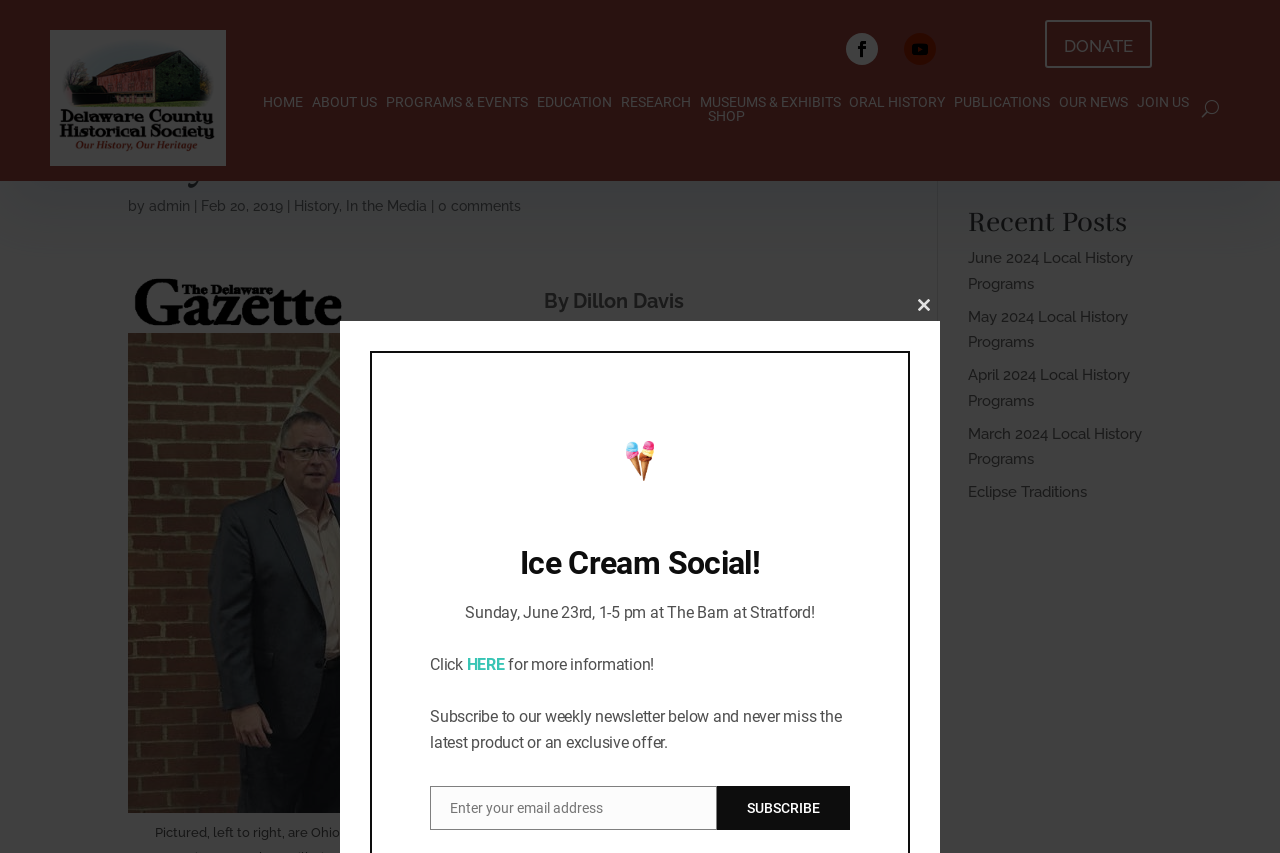Identify the bounding box coordinates of the part that should be clicked to carry out this instruction: "Search for something".

None